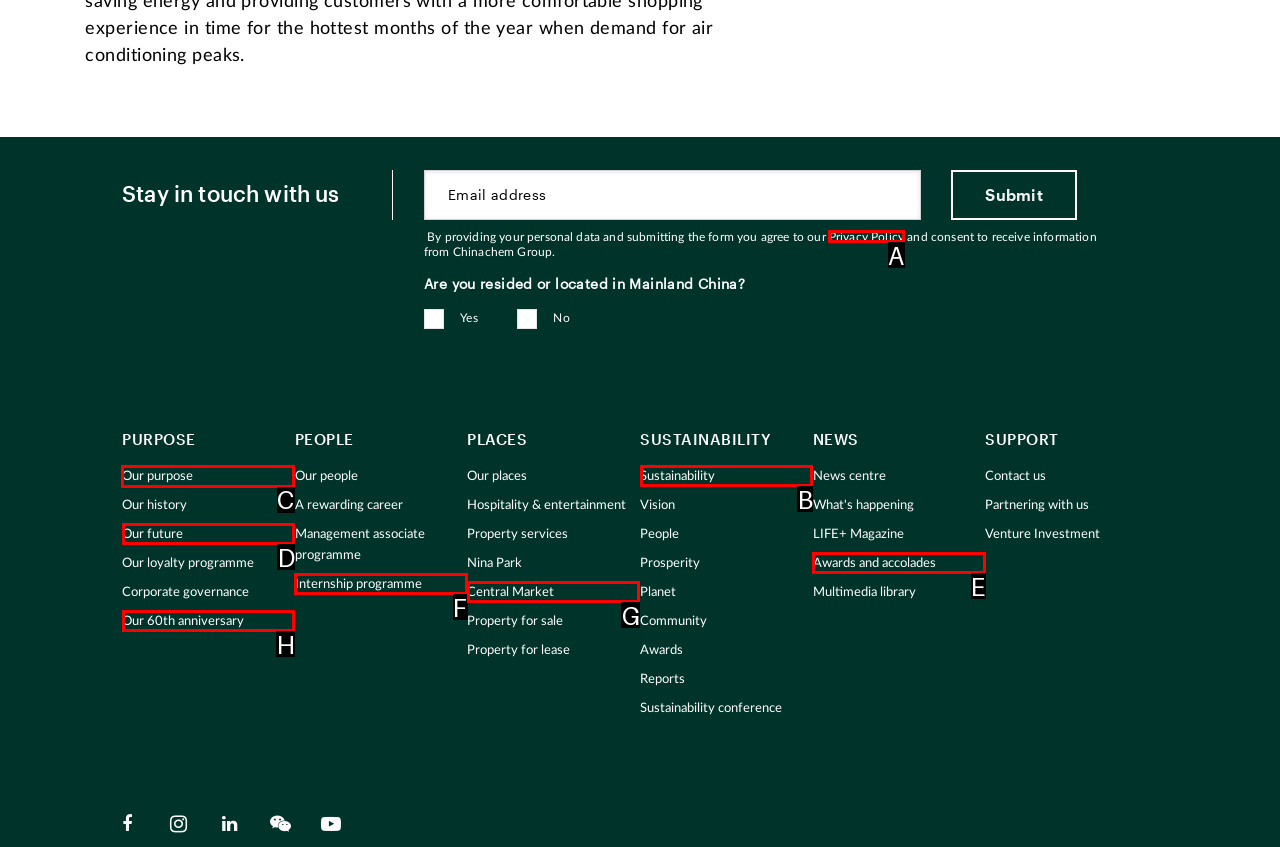Select the correct UI element to click for this task: Learn about Our purpose.
Answer using the letter from the provided options.

C